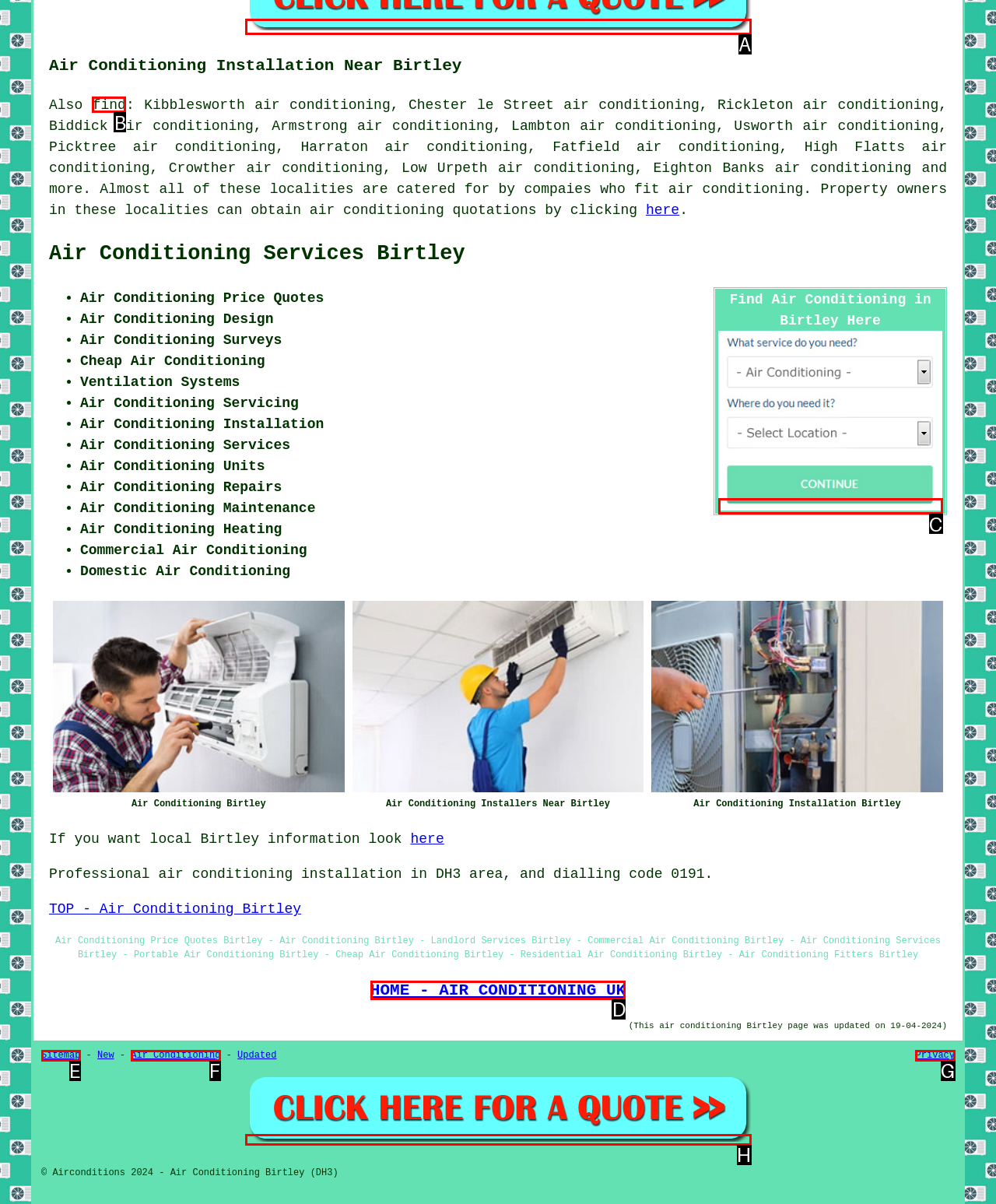Point out the HTML element I should click to achieve the following: Explore the related post about earbud dangers Reply with the letter of the selected element.

None